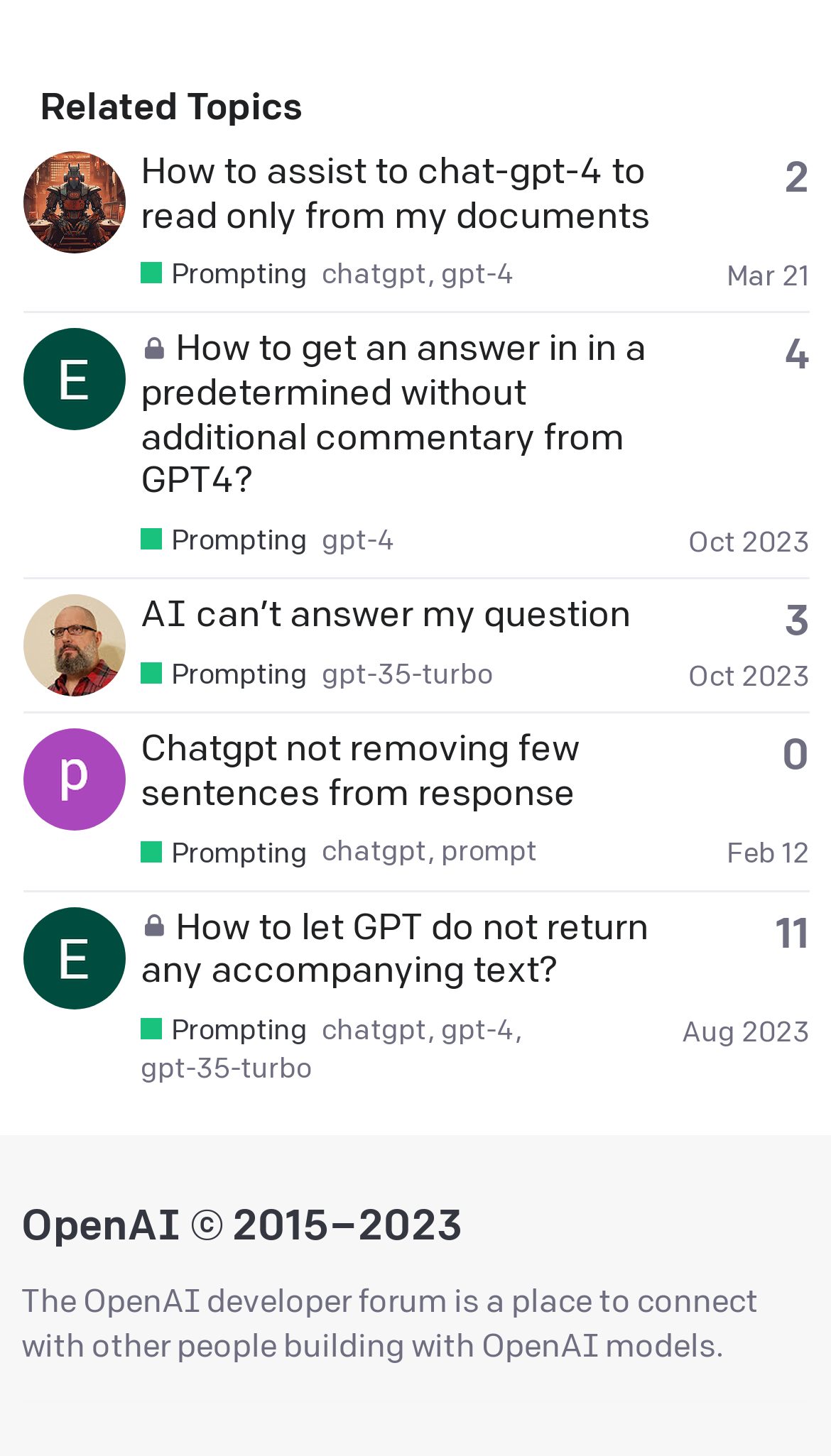Determine the bounding box coordinates for the area you should click to complete the following instruction: "View topic 'Chatgpt not removing few sentences from response'".

[0.027, 0.49, 0.974, 0.612]